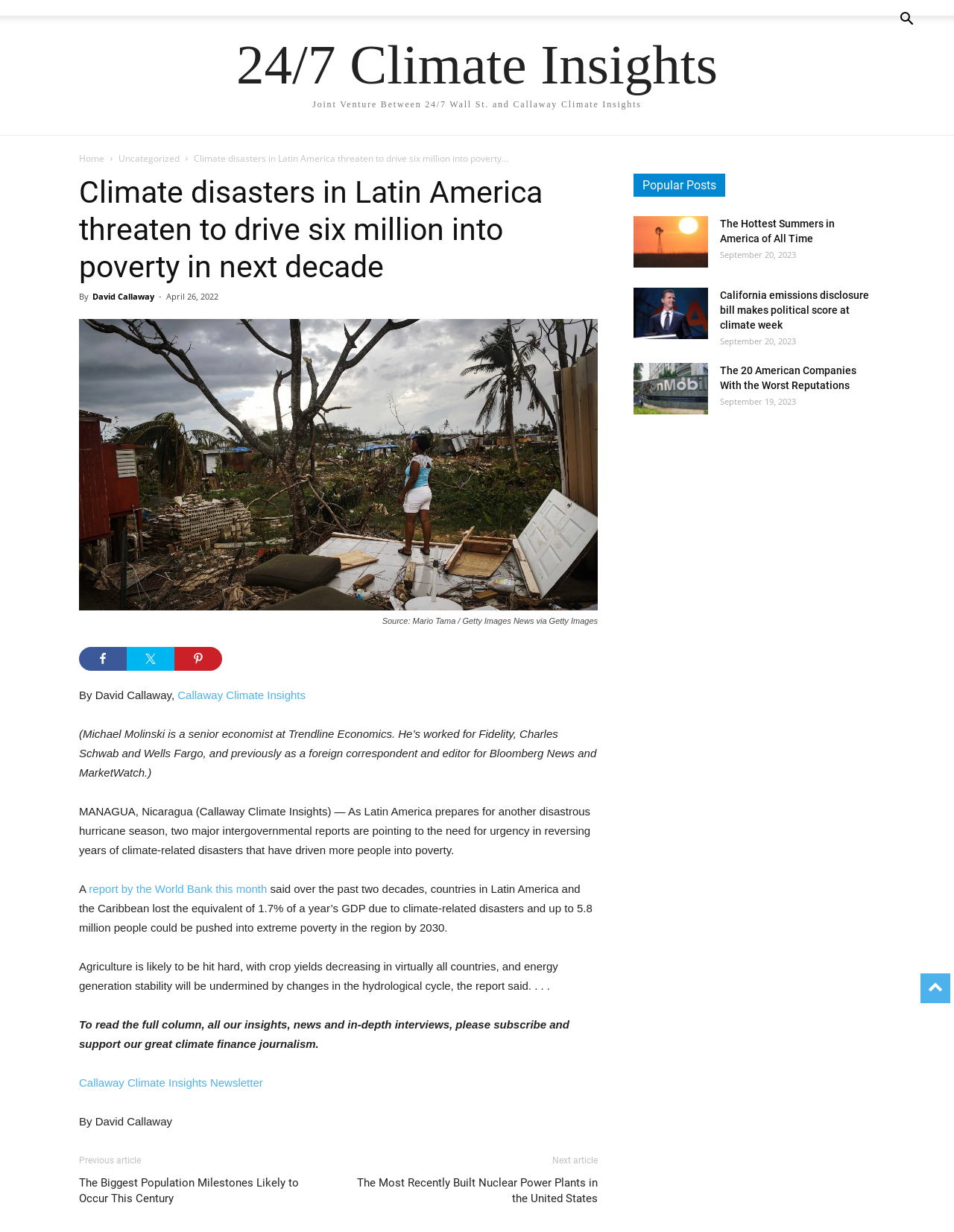What is the purpose of the 'Share on Facebook' button?
Please provide a single word or phrase in response based on the screenshot.

To share the article